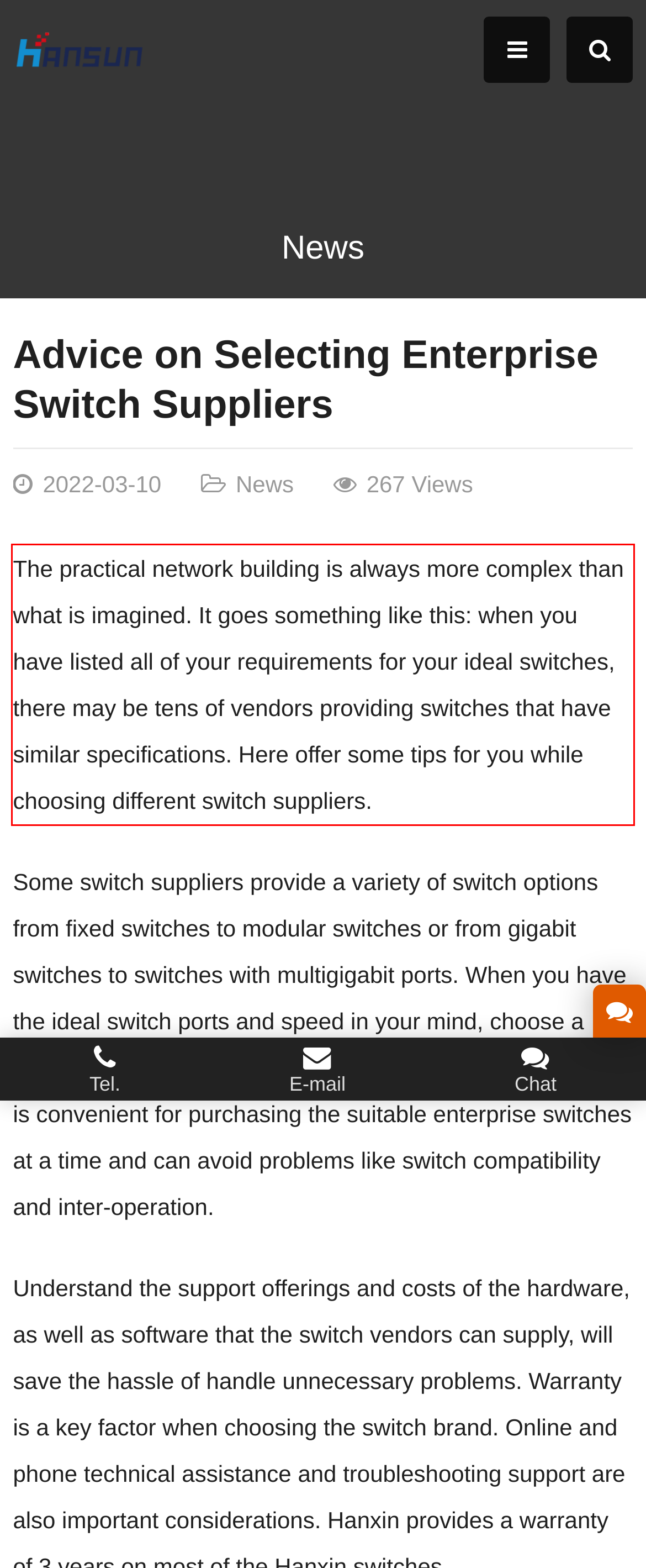Using the provided screenshot of a webpage, recognize and generate the text found within the red rectangle bounding box.

The practical network building is always more complex than what is imagined. It goes something like this: when you have listed all of your requirements for your ideal switches, there may be tens of vendors providing switches that have similar specifications. Here offer some tips for you while choosing different switch suppliers.